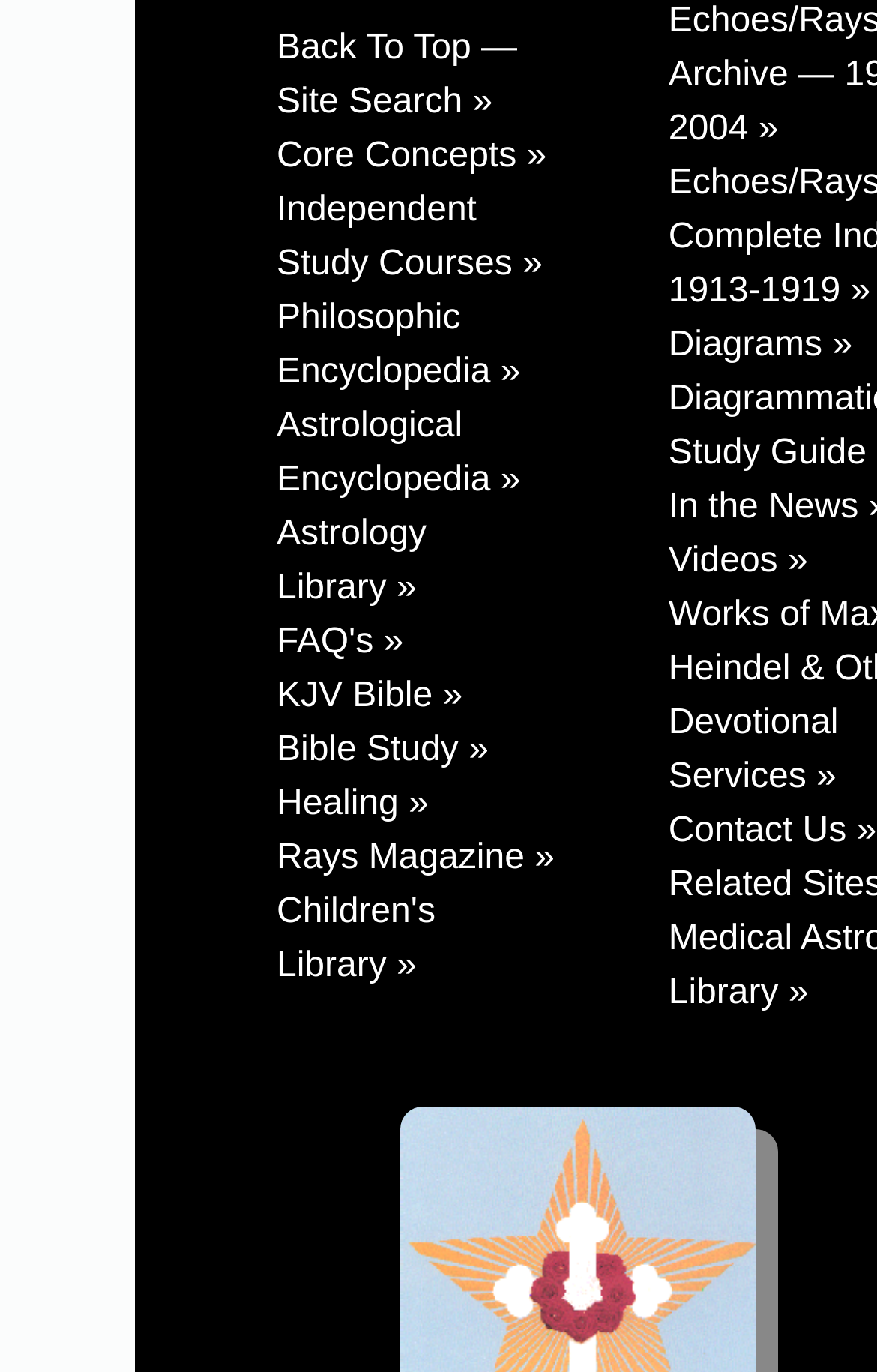Reply to the question with a single word or phrase:
What is the first link on the webpage?

Back To Top — Site Search